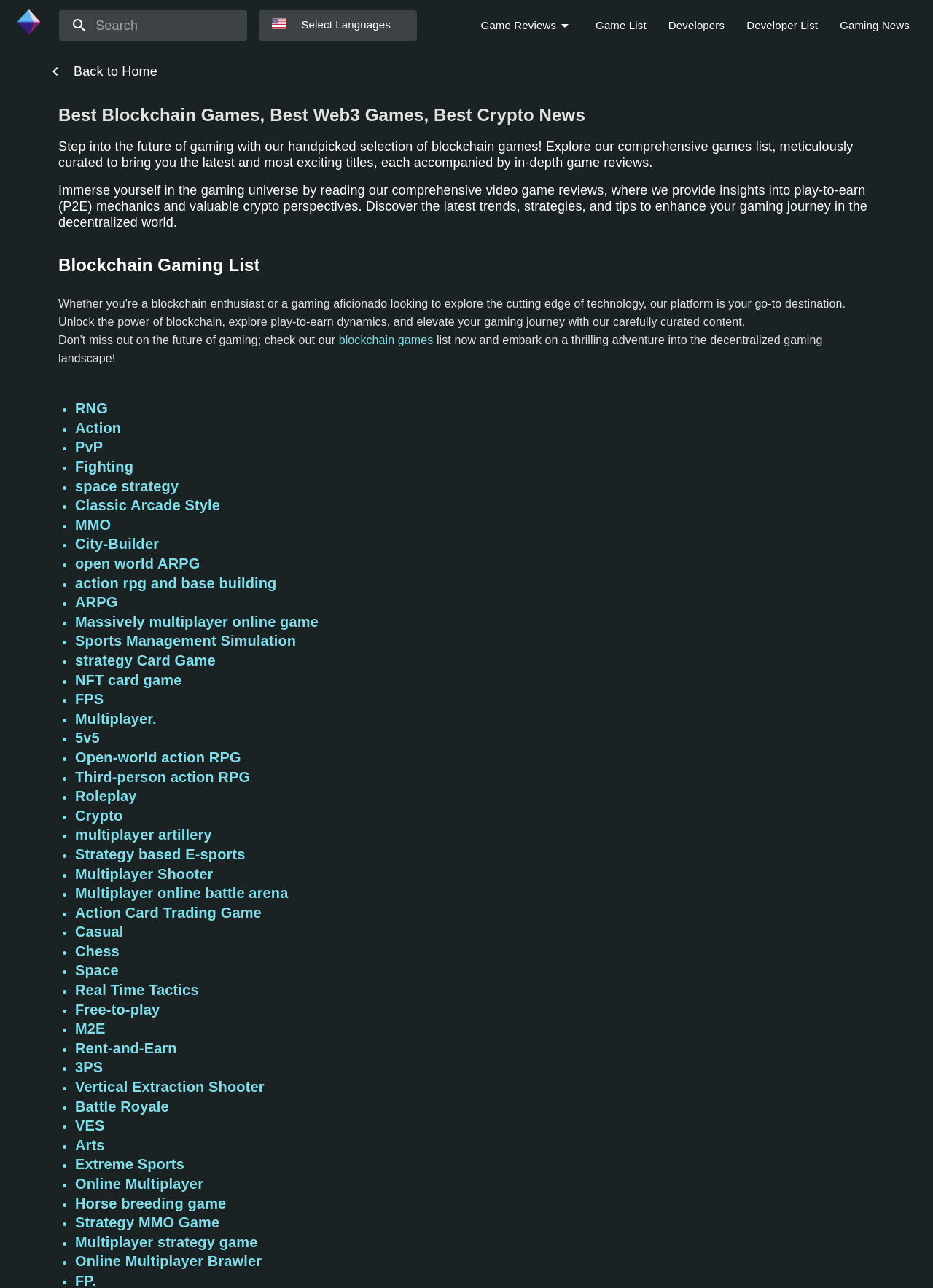Find the bounding box coordinates for the element that must be clicked to complete the instruction: "Search for a game". The coordinates should be four float numbers between 0 and 1, indicated as [left, top, right, bottom].

[0.063, 0.008, 0.265, 0.032]